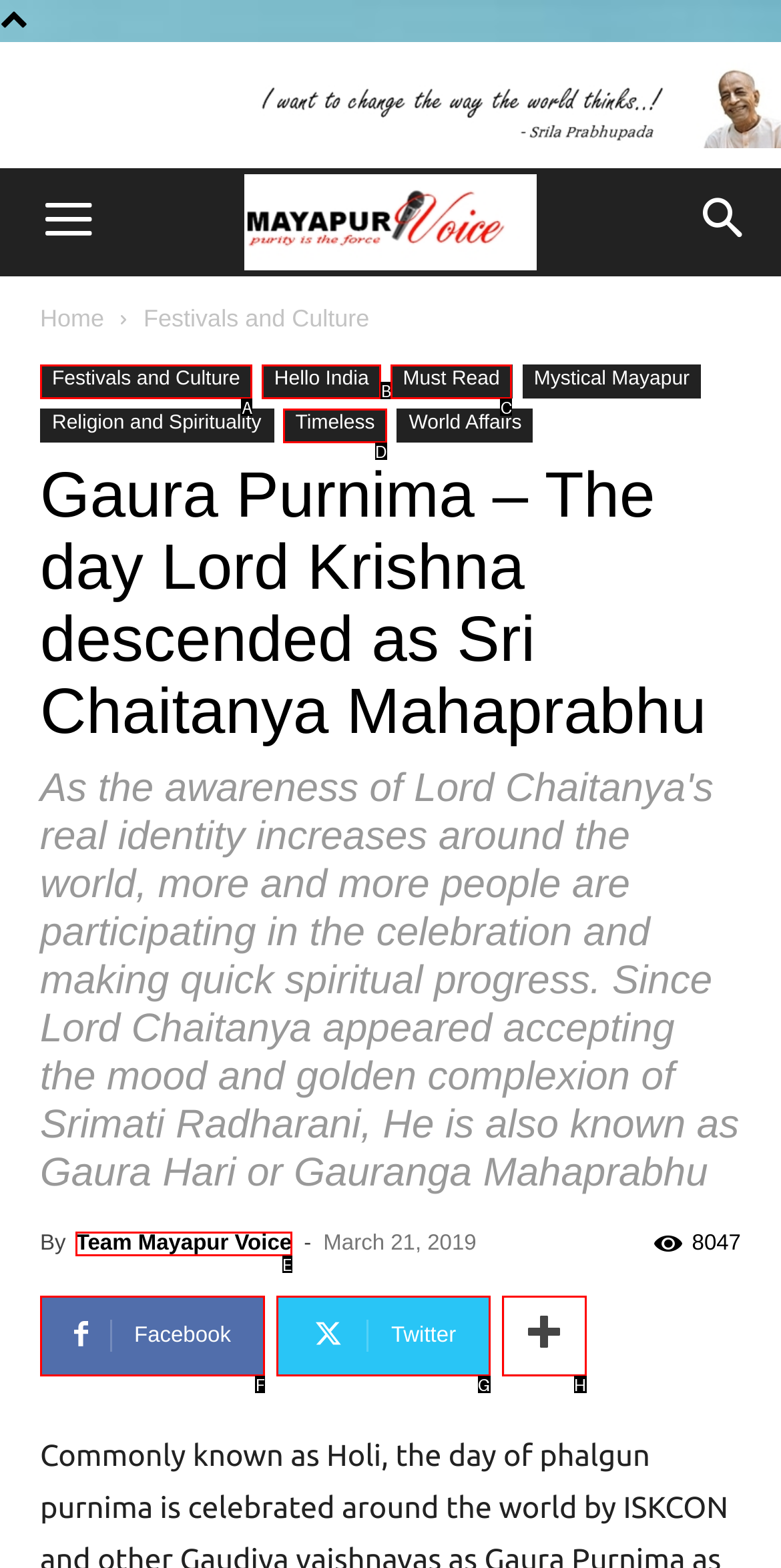Choose the HTML element that best fits the description: Must Read. Answer with the option's letter directly.

C